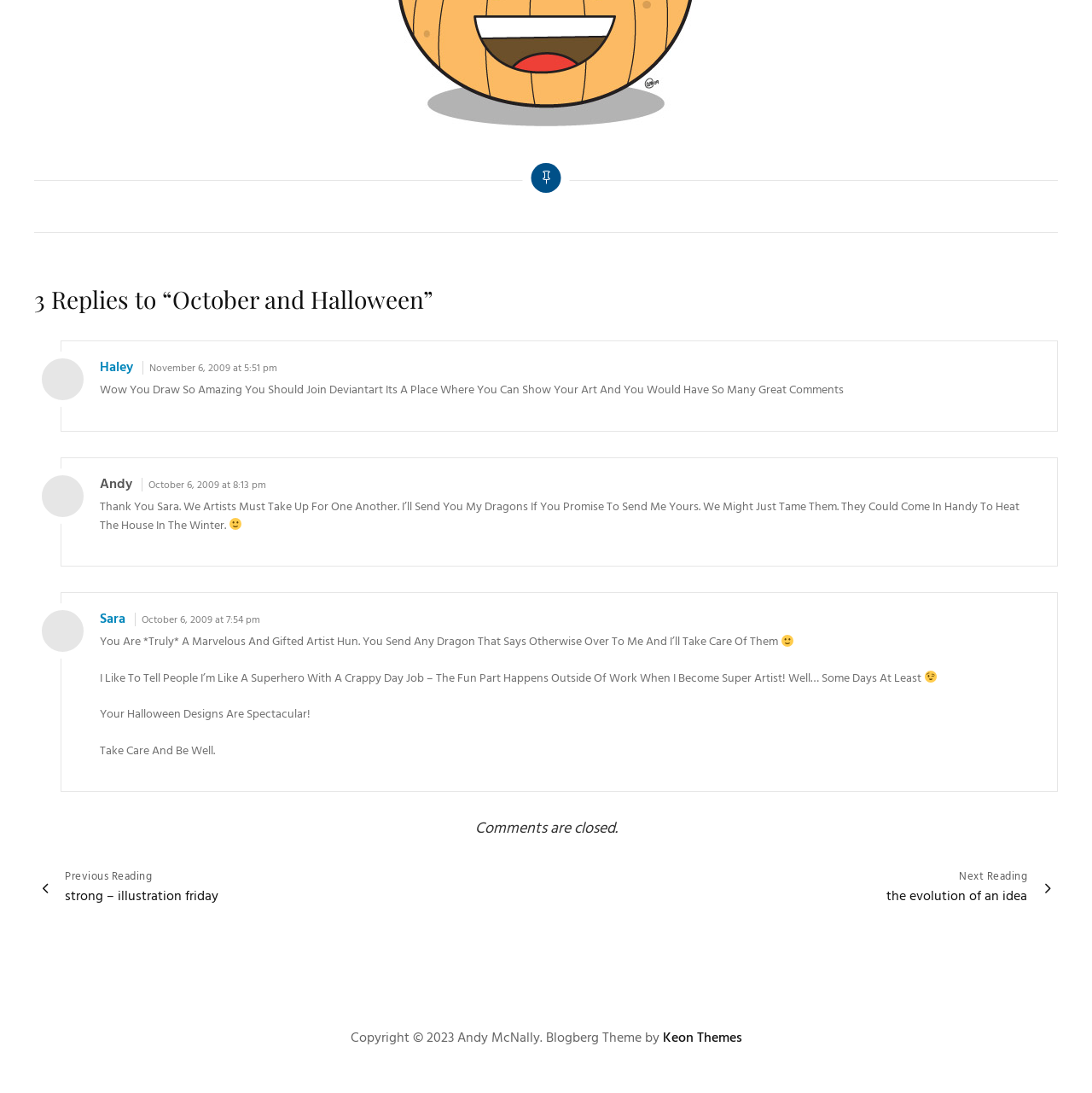Please look at the image and answer the question with a detailed explanation: What is the topic of the first comment?

The topic of the first comment can be determined by reading the text of the first comment, which mentions 'You Should Join Deviantart Its A Place Where You Can Show Your Art And You Would Have So Many Great Comments'.